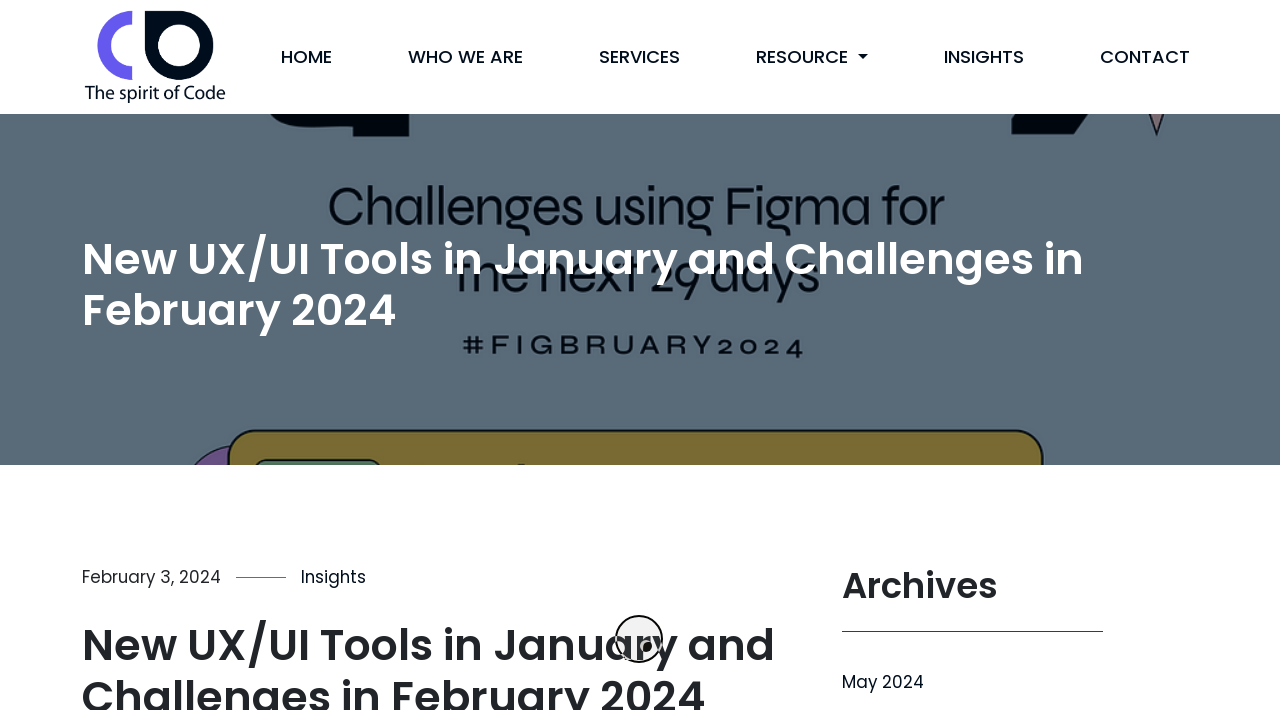Give a one-word or short-phrase answer to the following question: 
How many images are in the navigation section?

1